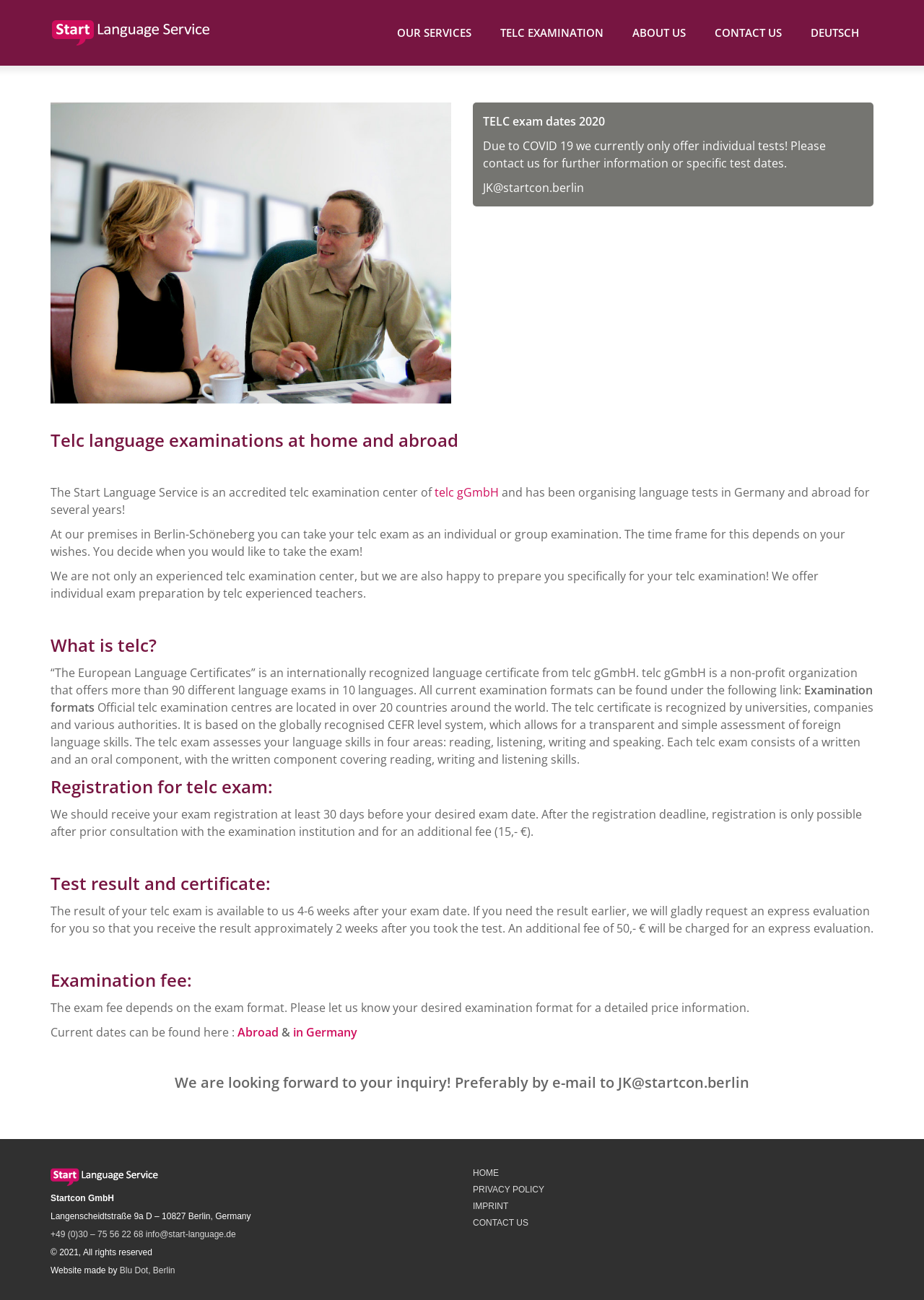Given the element description "@20100Panneels", identify the bounding box of the corresponding UI element.

None